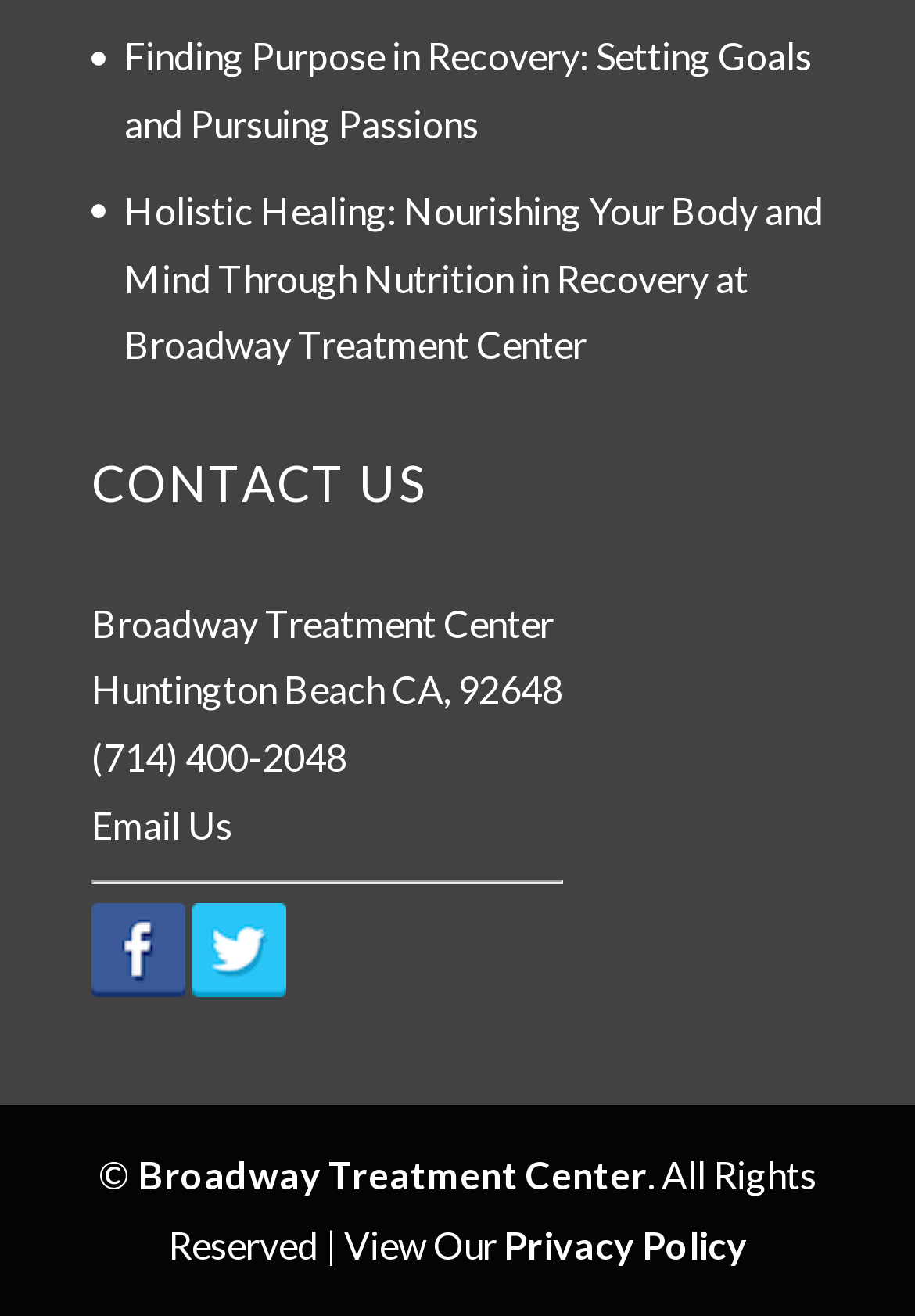Identify the bounding box coordinates for the element that needs to be clicked to fulfill this instruction: "Email Us". Provide the coordinates in the format of four float numbers between 0 and 1: [left, top, right, bottom].

[0.1, 0.61, 0.254, 0.644]